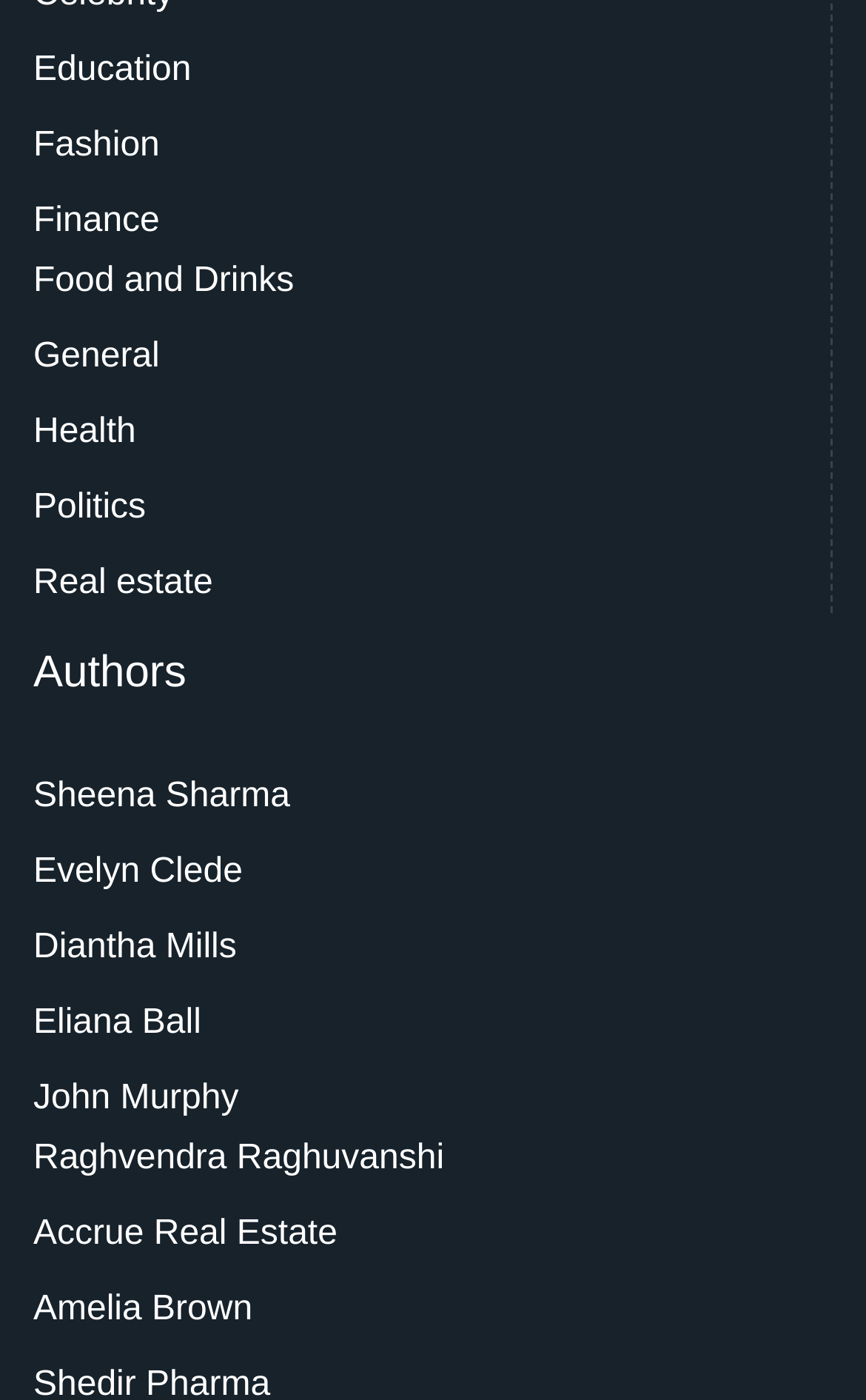Identify the coordinates of the bounding box for the element described below: "Health". Return the coordinates as four float numbers between 0 and 1: [left, top, right, bottom].

[0.038, 0.287, 0.157, 0.33]